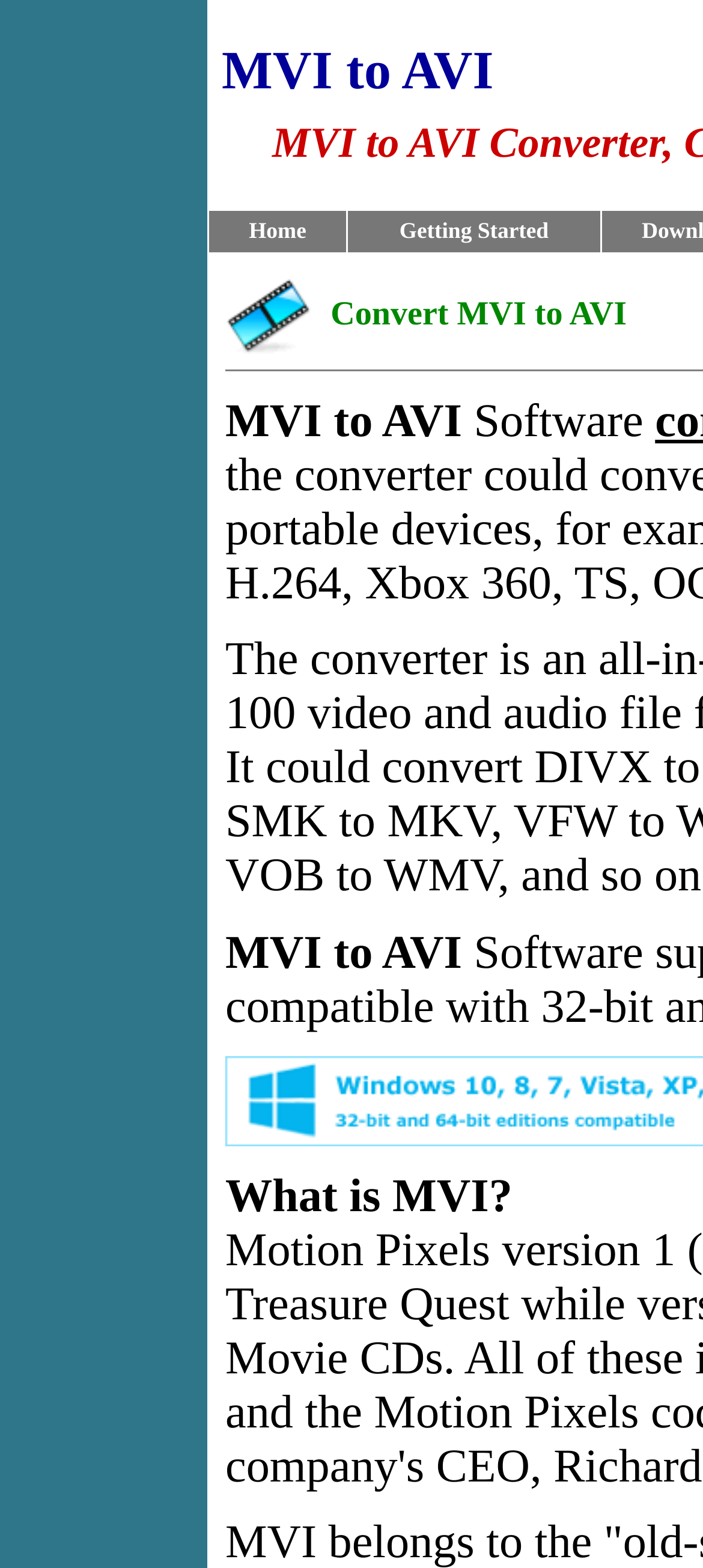How many navigation links are on the top?
Look at the screenshot and give a one-word or phrase answer.

2